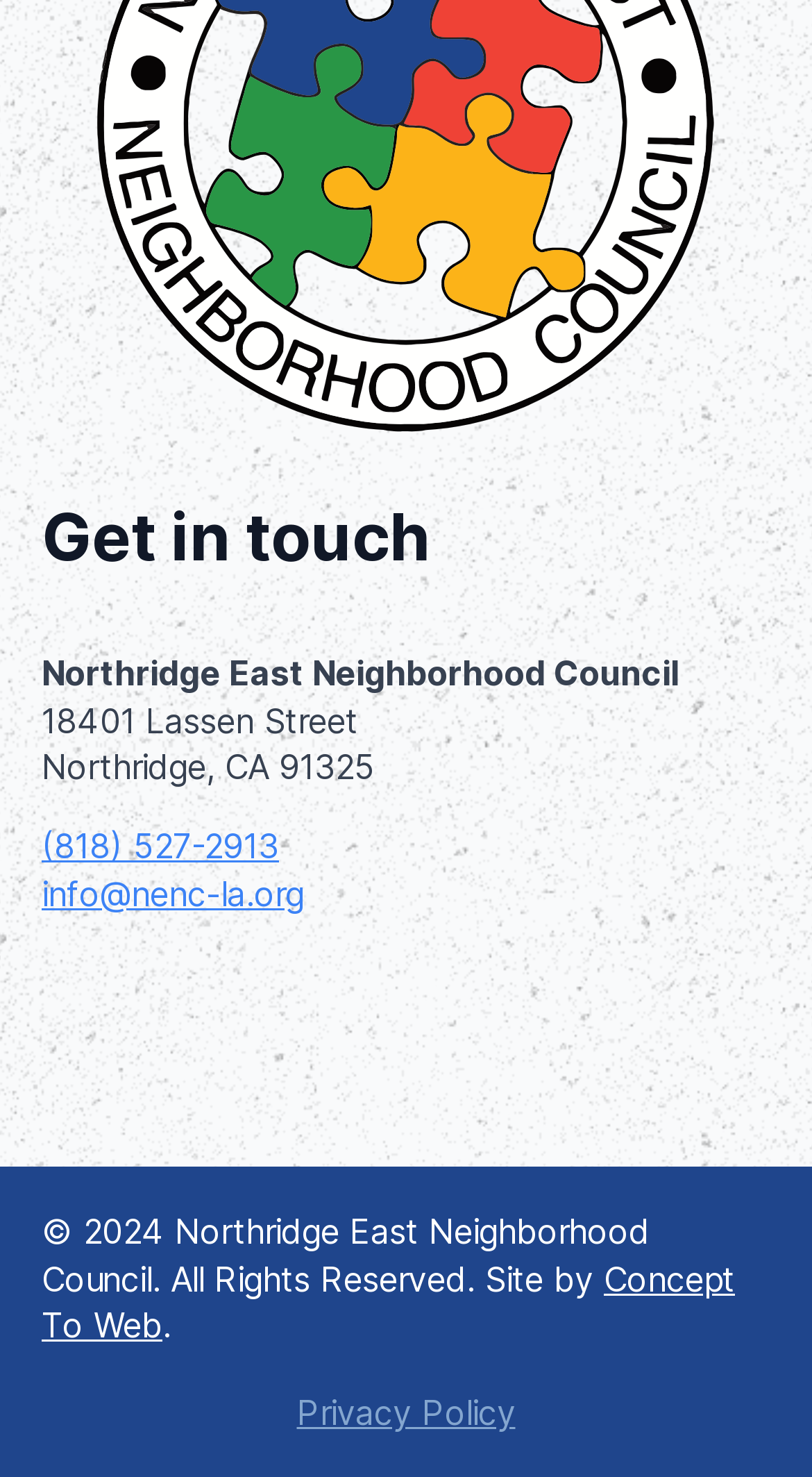What is the organization's street address?
Provide a fully detailed and comprehensive answer to the question.

I found the street address by looking at the StaticText element with the text '18401 Lassen Street' which is located below the organization's name.